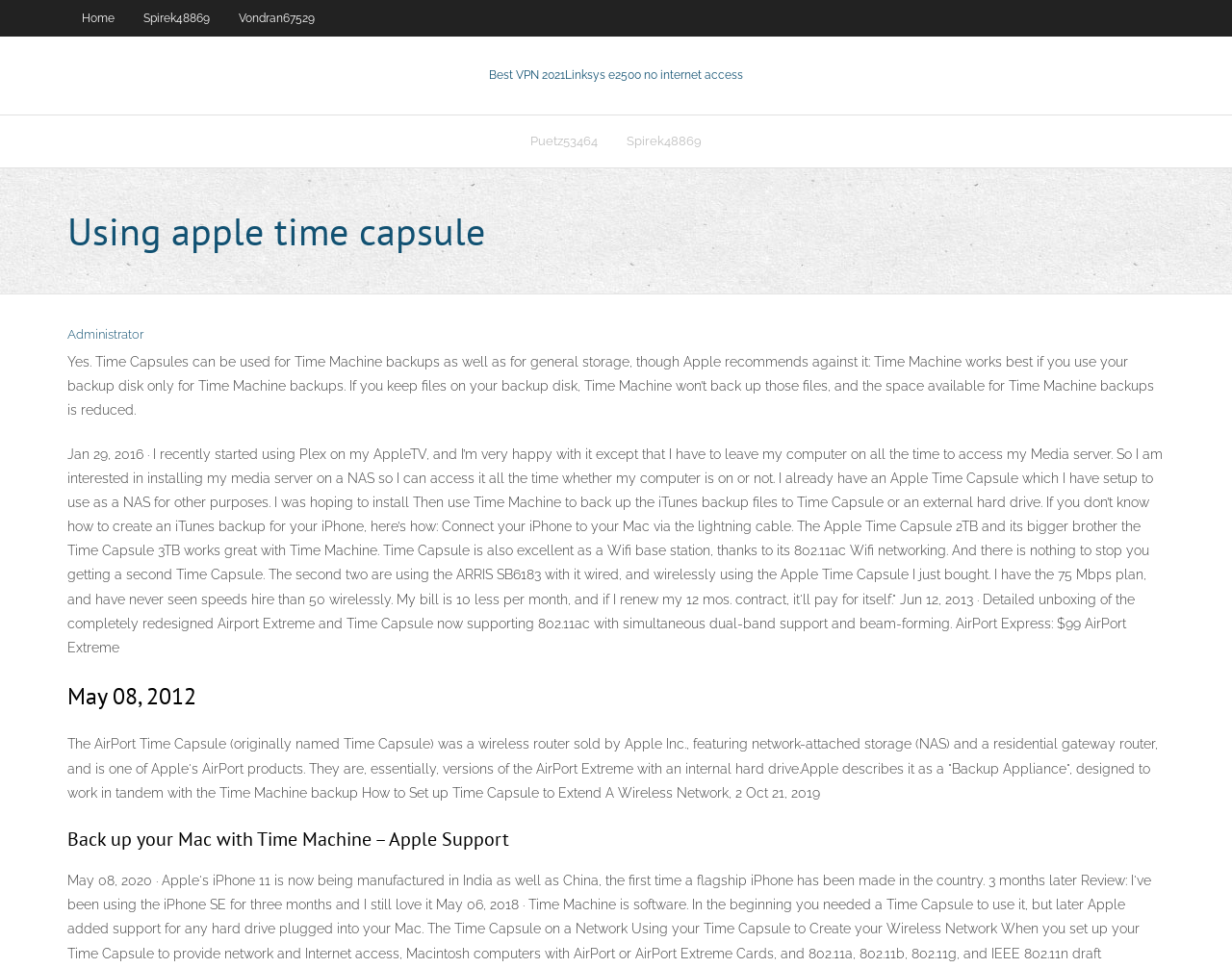Please determine the heading text of this webpage.

Using apple time capsule